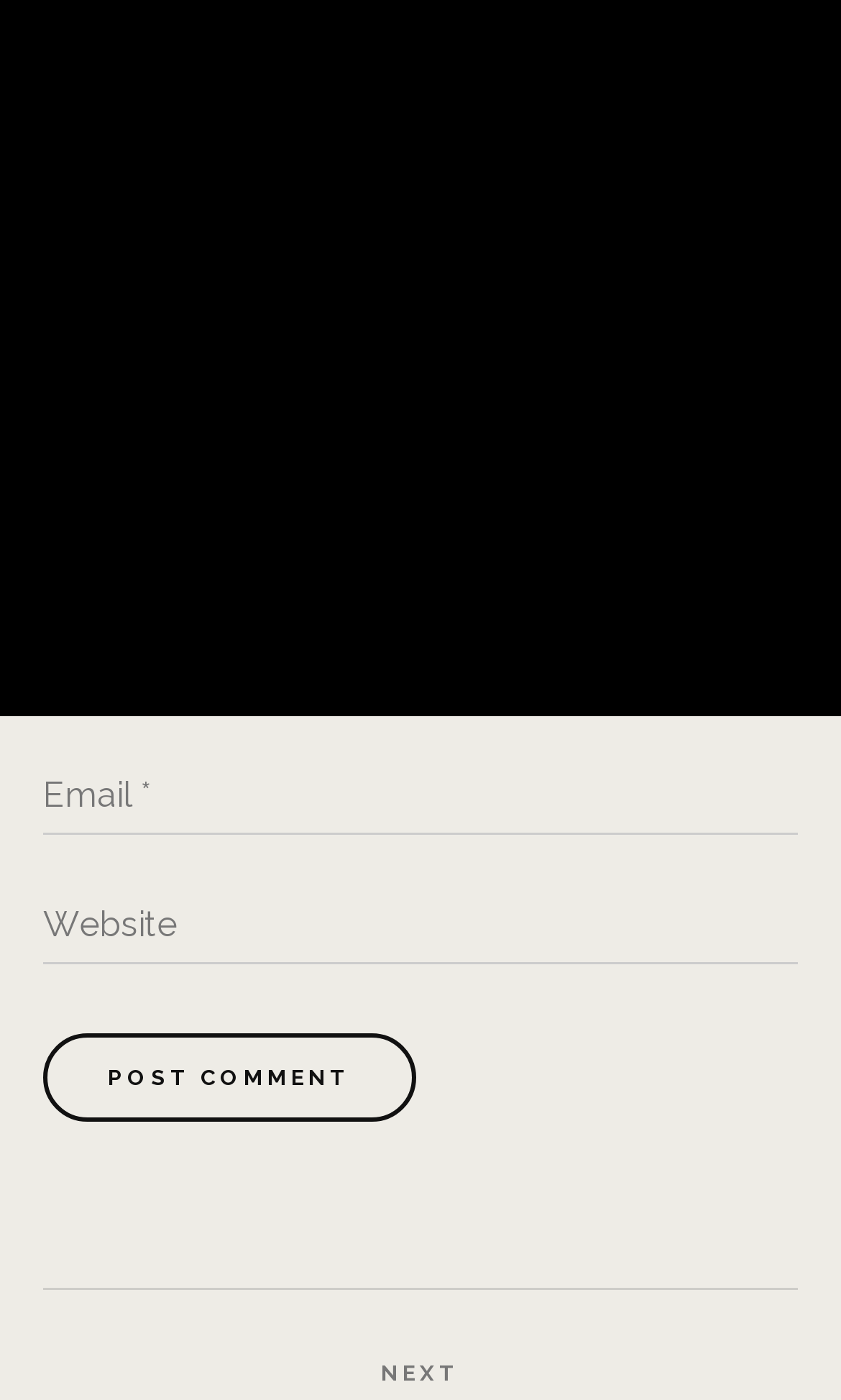Please reply with a single word or brief phrase to the question: 
Is the 'Website' field required?

No